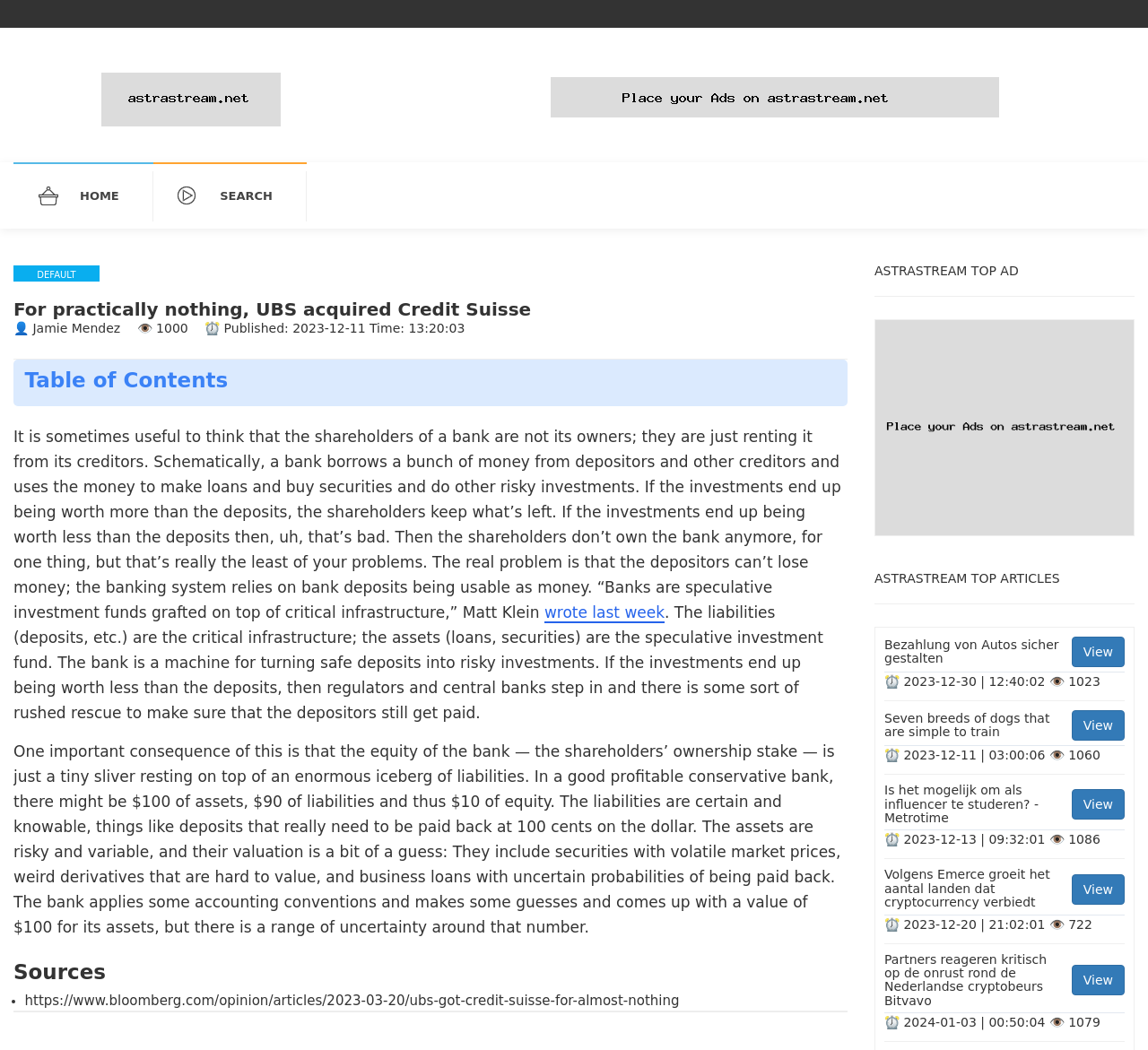Based on the element description "alt="Site Logo"", predict the bounding box coordinates of the UI element.

[0.012, 0.069, 0.322, 0.12]